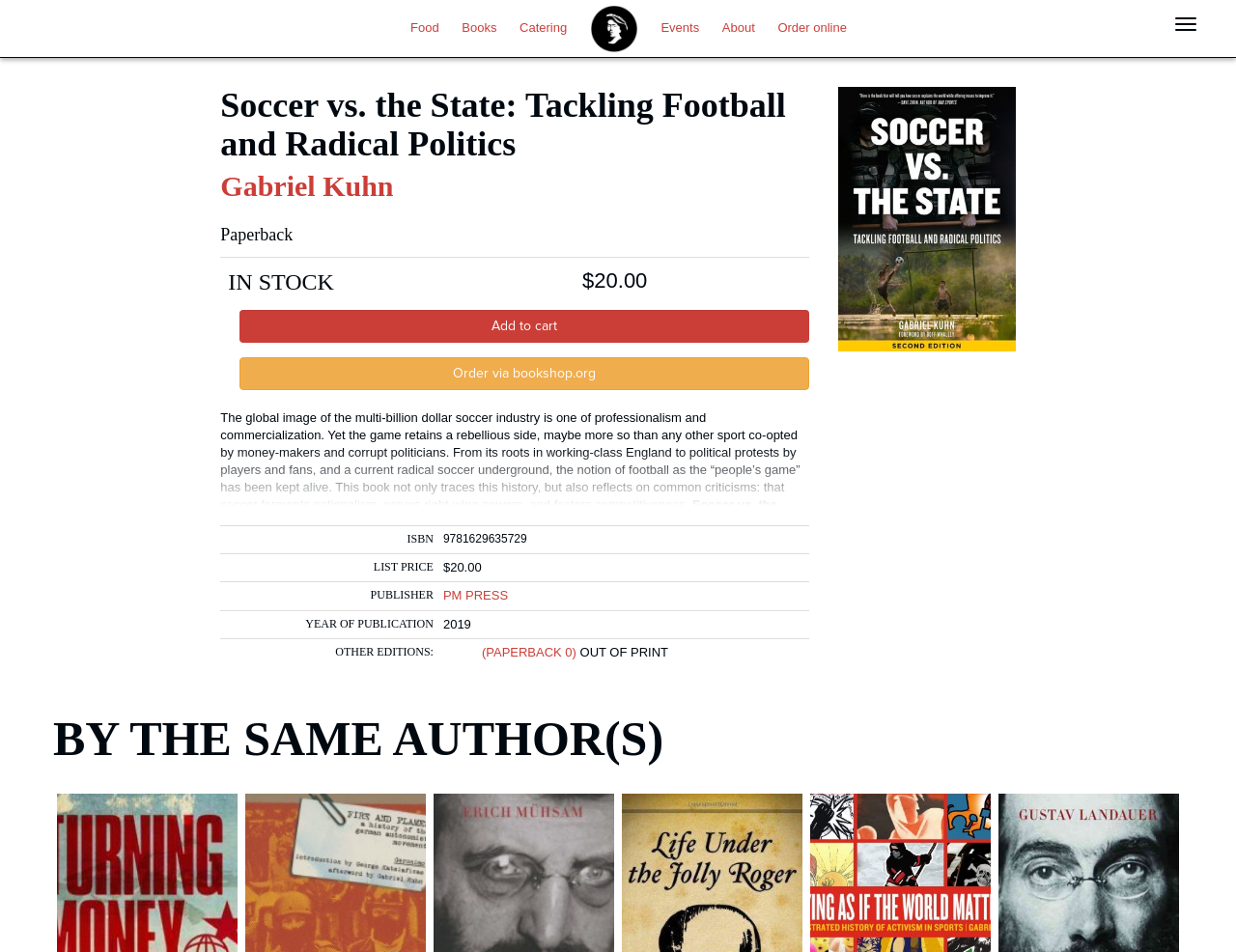Produce a meticulous description of the webpage.

This webpage appears to be a book description page, specifically for the book "Soccer vs. the State: Tackling Football and Radical Politics" by Gabriel Kuhn. At the top of the page, there are several links to different sections of the website, including "Food", "Books", "Catering", "Emmas", "Events", "About", and "Order online". 

Below these links, there is a heading with the book title and author, followed by a table with book details such as price, ISBN, publisher, and year of publication. 

To the right of the book details table, there is a button to add the book to a cart and a link to order the book via bookshop.org. 

Below the book details, there is a lengthy description of the book, which discusses the history of soccer and its relationship to politics and commercialization. 

Further down the page, there is another table with additional book details, including other editions of the book. 

On the right side of the page, there is an image related to the book, and at the bottom of the page, there is a heading "BY THE SAME AUTHOR(S)".

Overall, the page is focused on providing information about the book "Soccer vs. the State" and allowing users to purchase it.